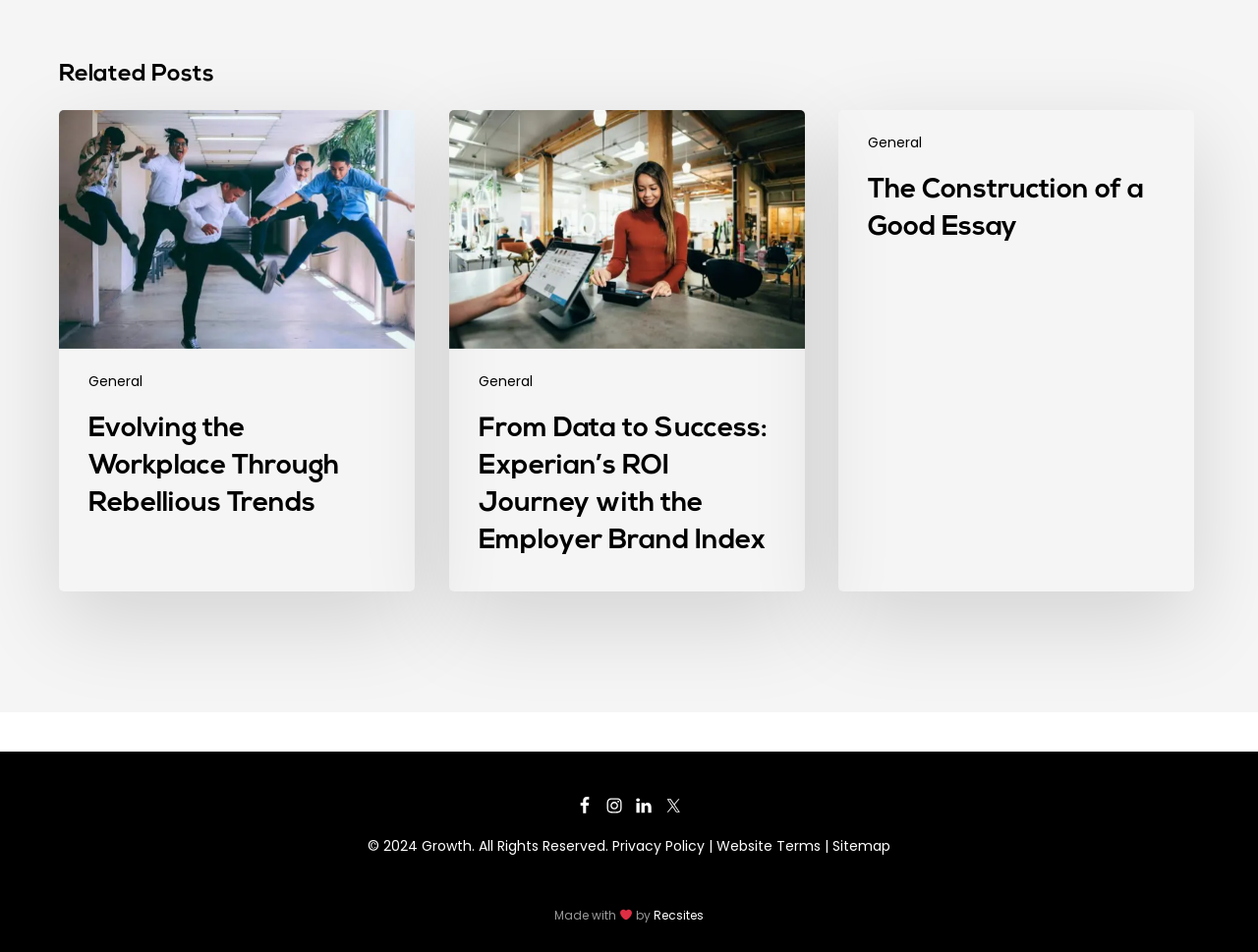Provide the bounding box coordinates for the UI element described in this sentence: "General". The coordinates should be four float values between 0 and 1, i.e., [left, top, right, bottom].

[0.07, 0.391, 0.113, 0.411]